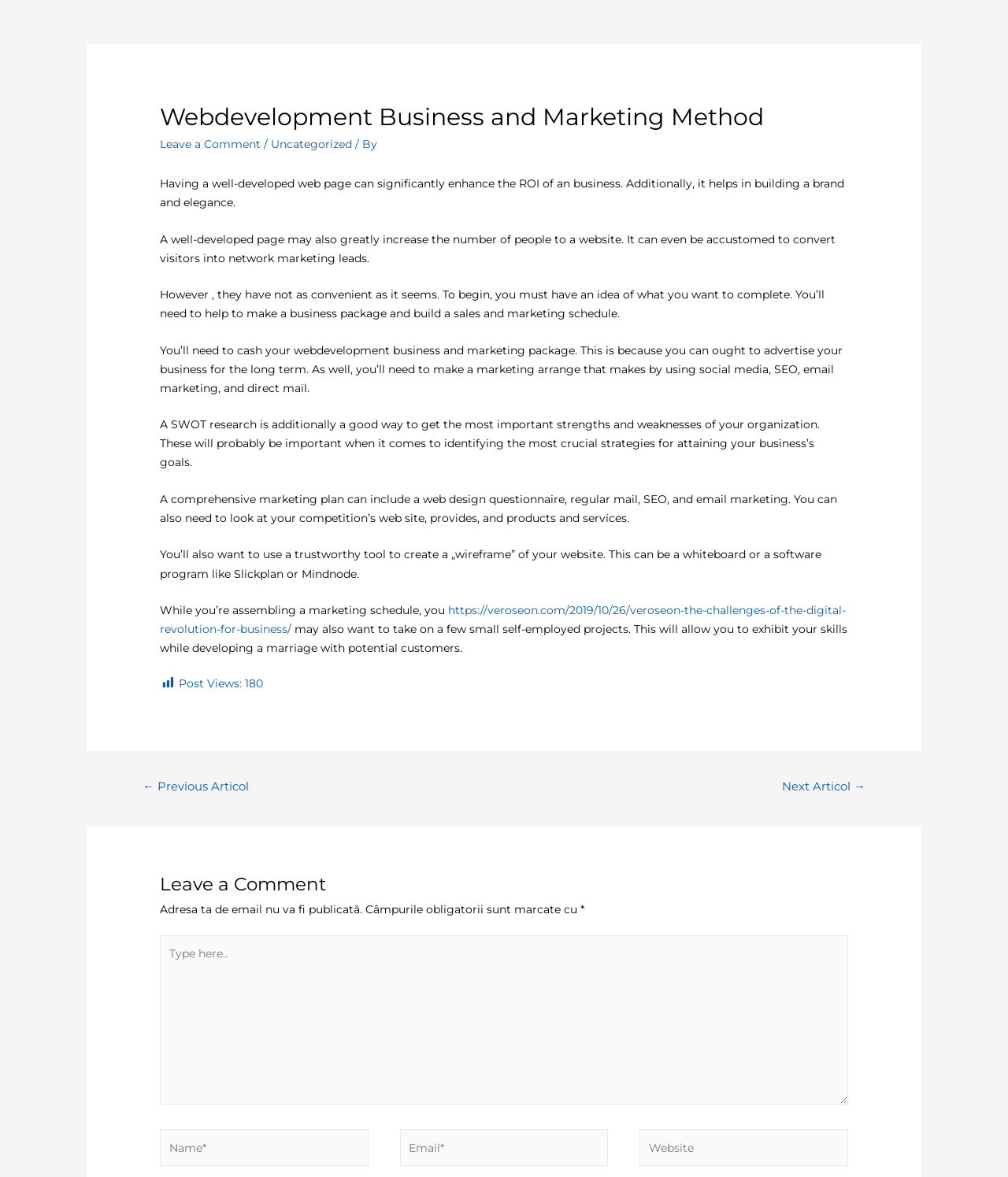Please find the bounding box coordinates in the format (top-left x, top-left y, bottom-right x, bottom-right y) for the given element description. Ensure the coordinates are floating point numbers between 0 and 1. Description: Contact Us

None